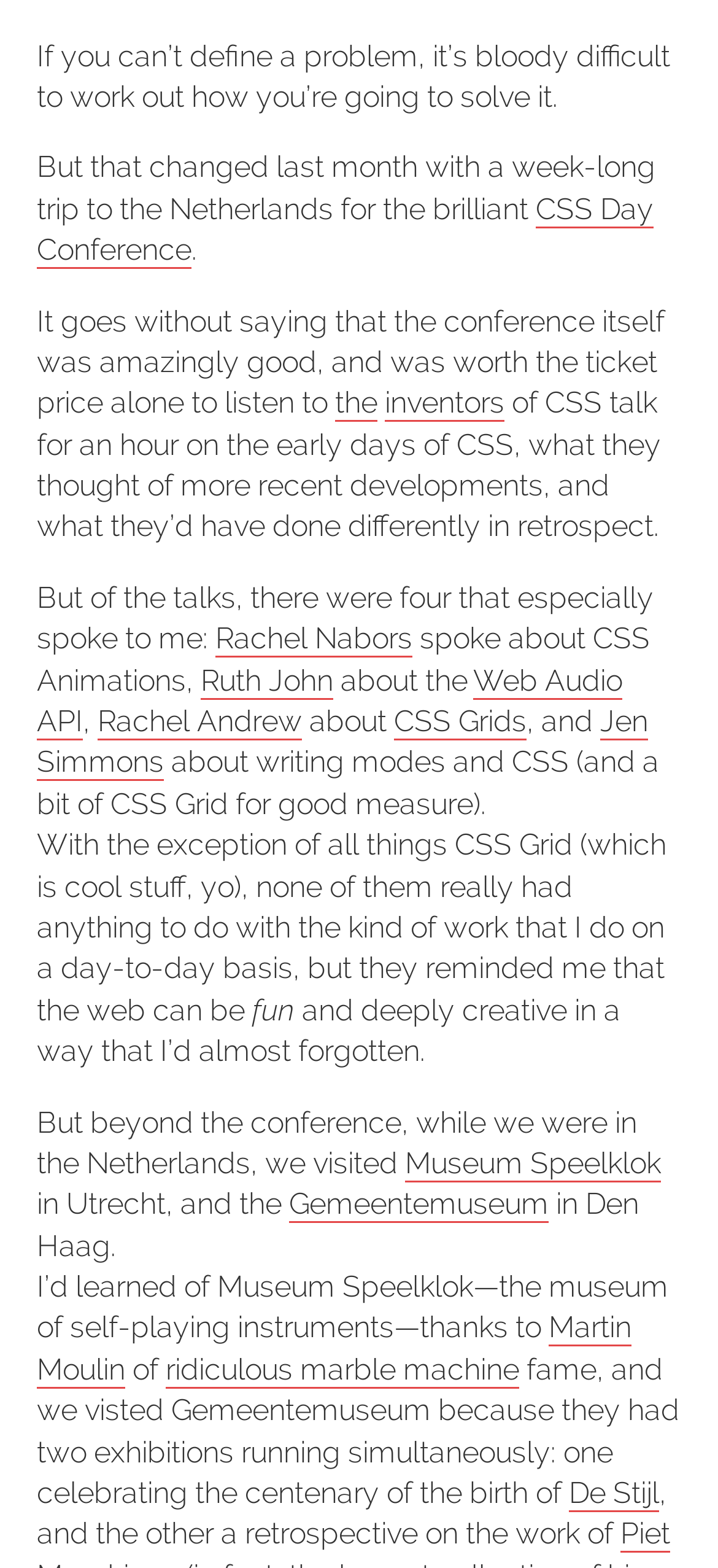Who spoke about CSS Grids?
Refer to the image and give a detailed answer to the query.

The speaker who talked about CSS Grids can be identified by reading the text 'Rachel Andrew about CSS Grids'. This suggests that Rachel Andrew was the speaker who discussed CSS Grids at the conference.